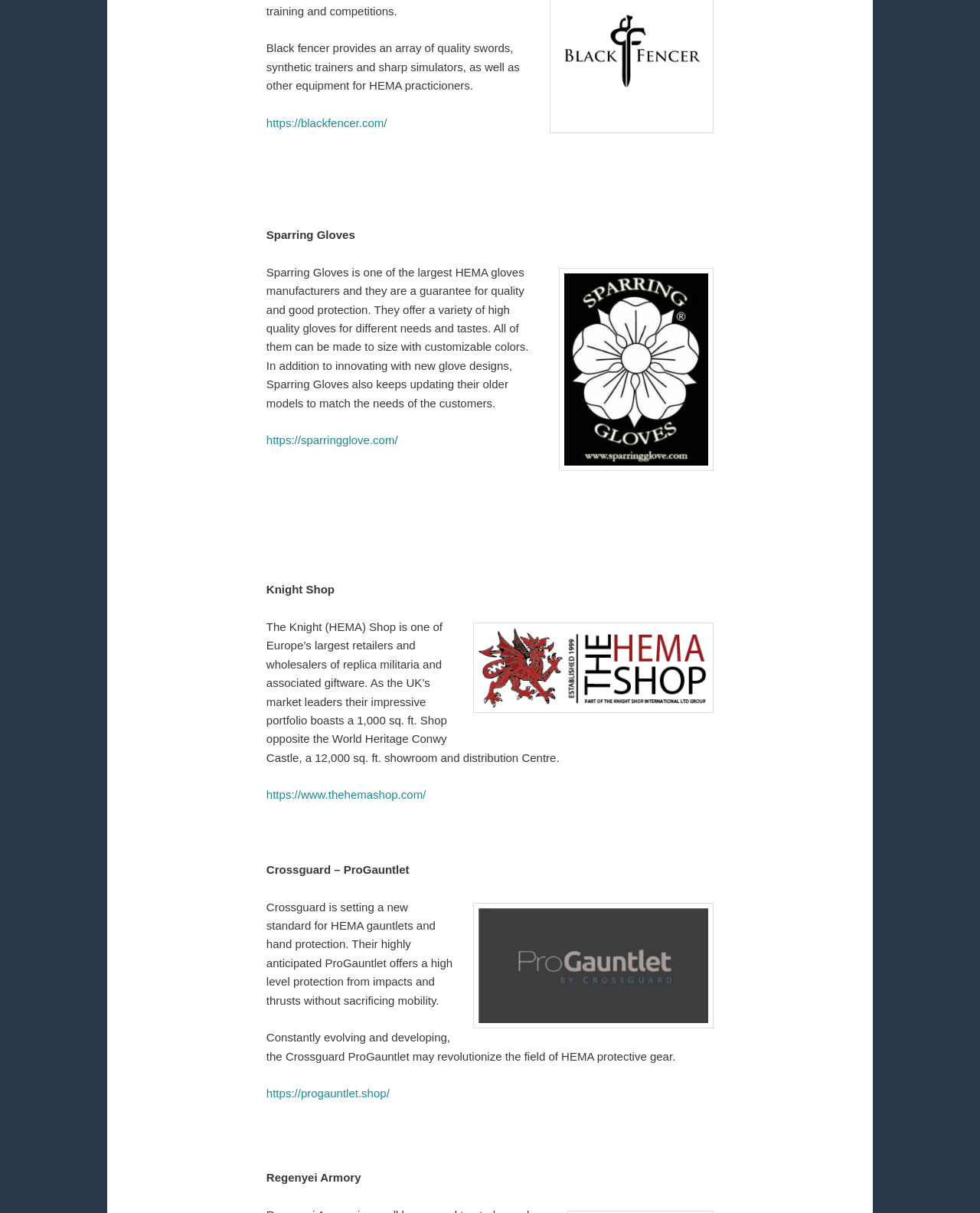Respond with a single word or phrase to the following question:
What is the name of the new standard for HEMA gauntlets?

ProGauntlet